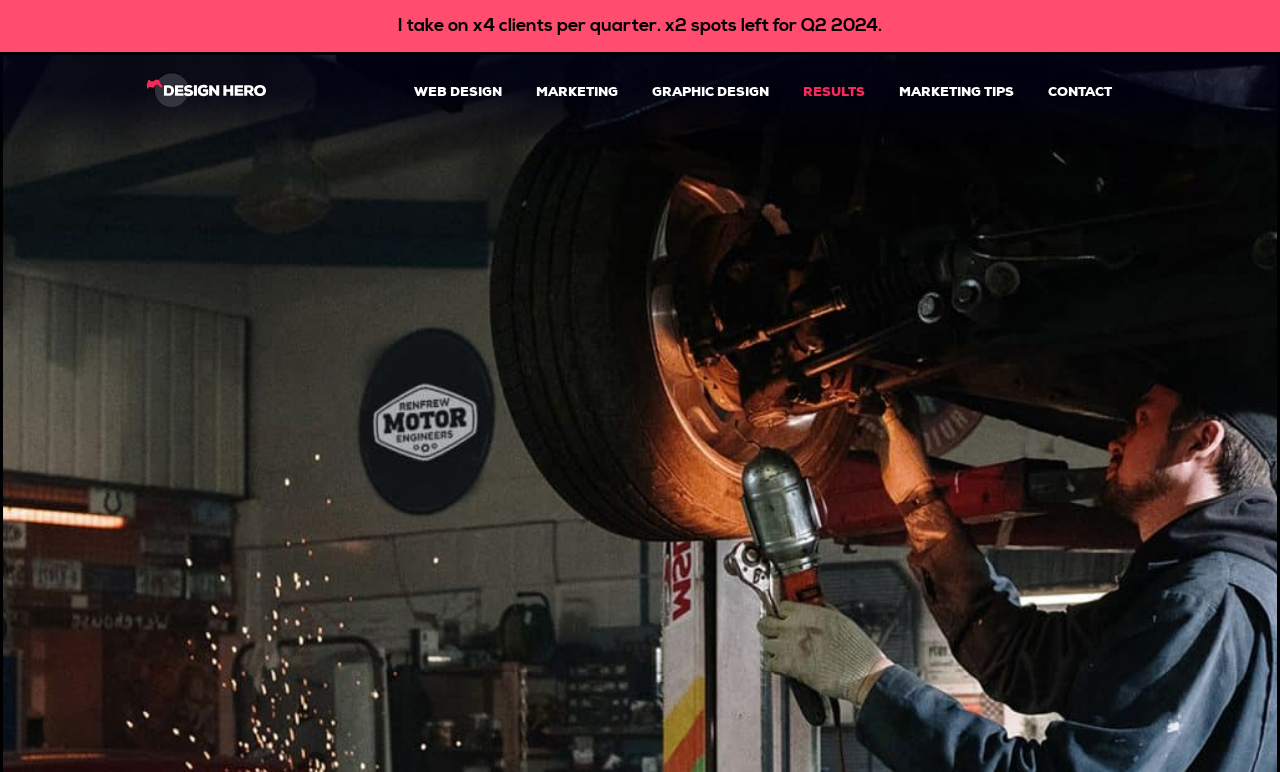Find the bounding box coordinates corresponding to the UI element with the description: "🏆 Results". The coordinates should be formatted as [left, top, right, bottom], with values as floats between 0 and 1.

[0.621, 0.106, 0.682, 0.132]